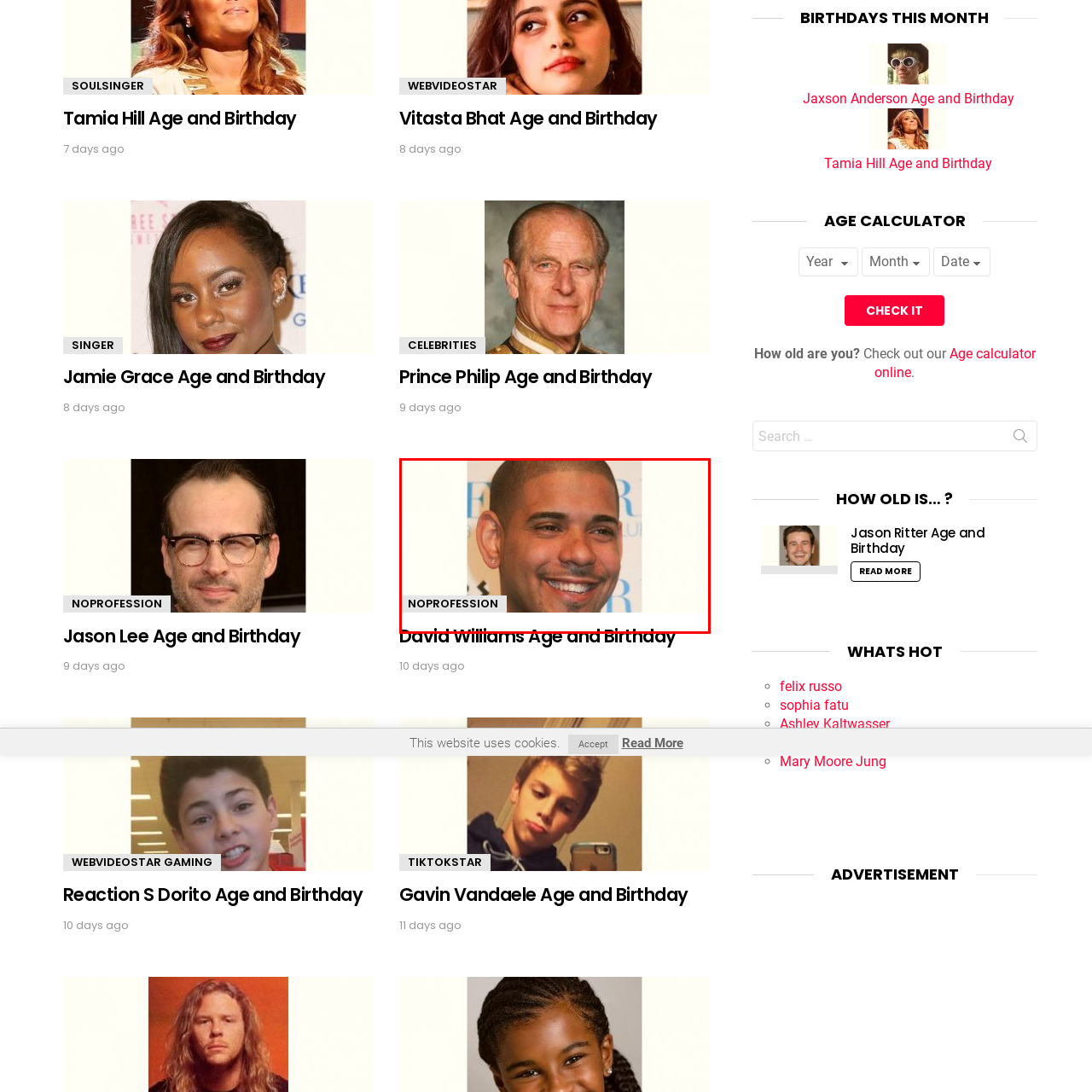What is the tone of David Williams' expression?  
Concentrate on the image marked with the red box and respond with a detailed answer that is fully based on the content of the image.

The image features David Williams with a casual yet engaging expression, which indicates a friendly disposition, suggesting that he is approachable and welcoming.